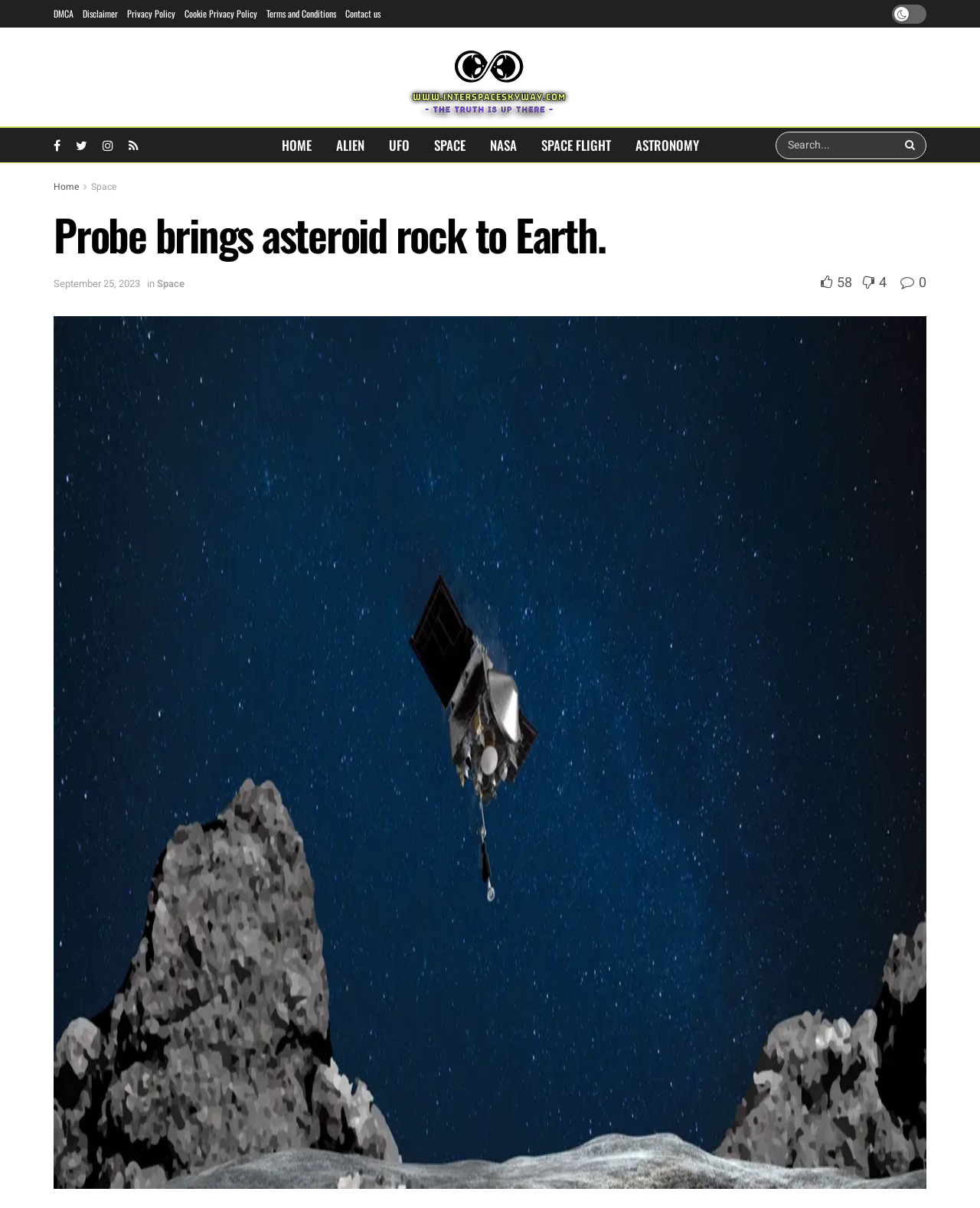Can you show the bounding box coordinates of the region to click on to complete the task described in the instruction: "Click on the NASA link"?

[0.487, 0.106, 0.539, 0.134]